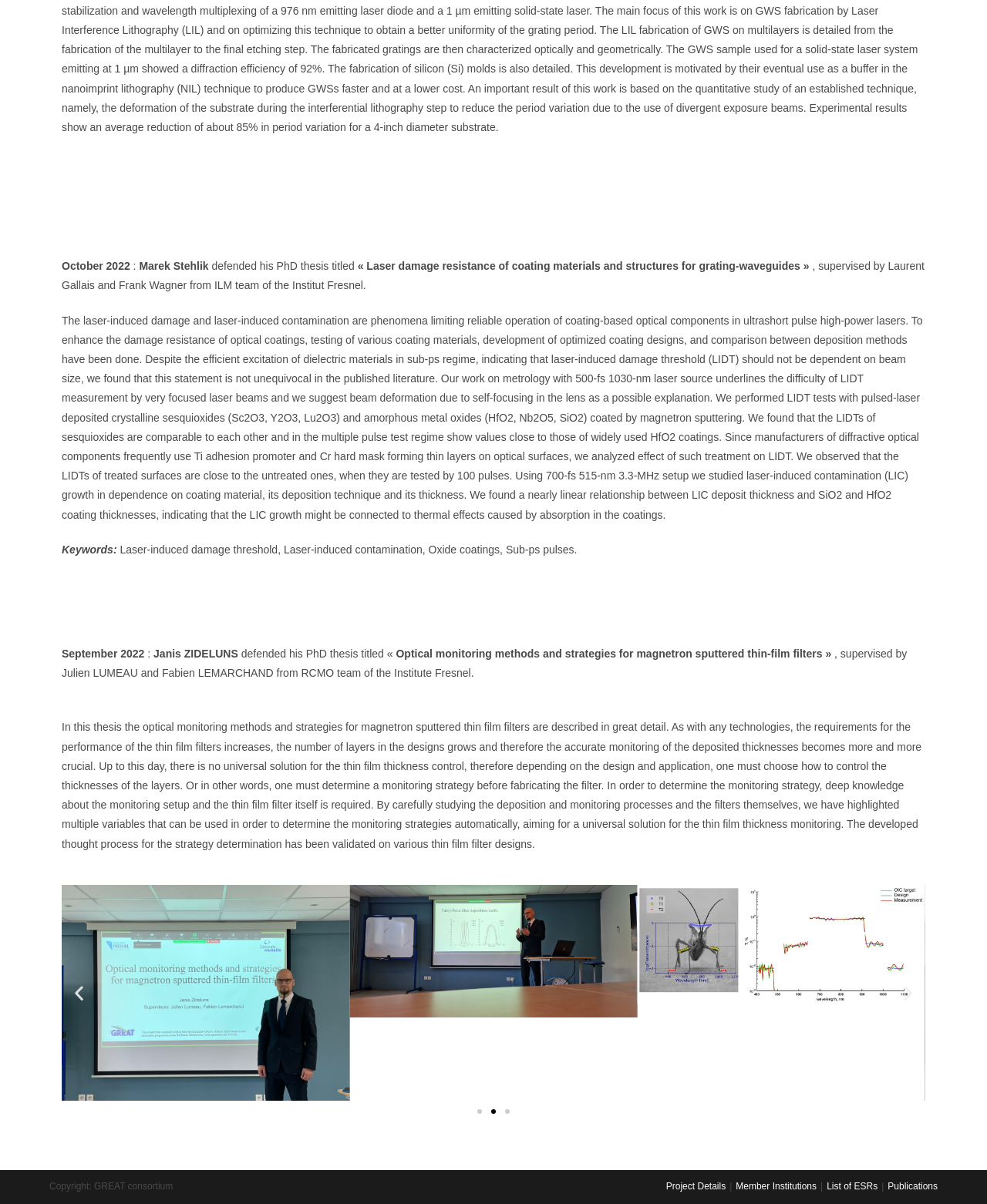What is the copyright information of the webpage?
Using the information from the image, answer the question thoroughly.

The copyright information of the webpage is mentioned at the bottom, stating that the content is copyrighted by the GREAT consortium.